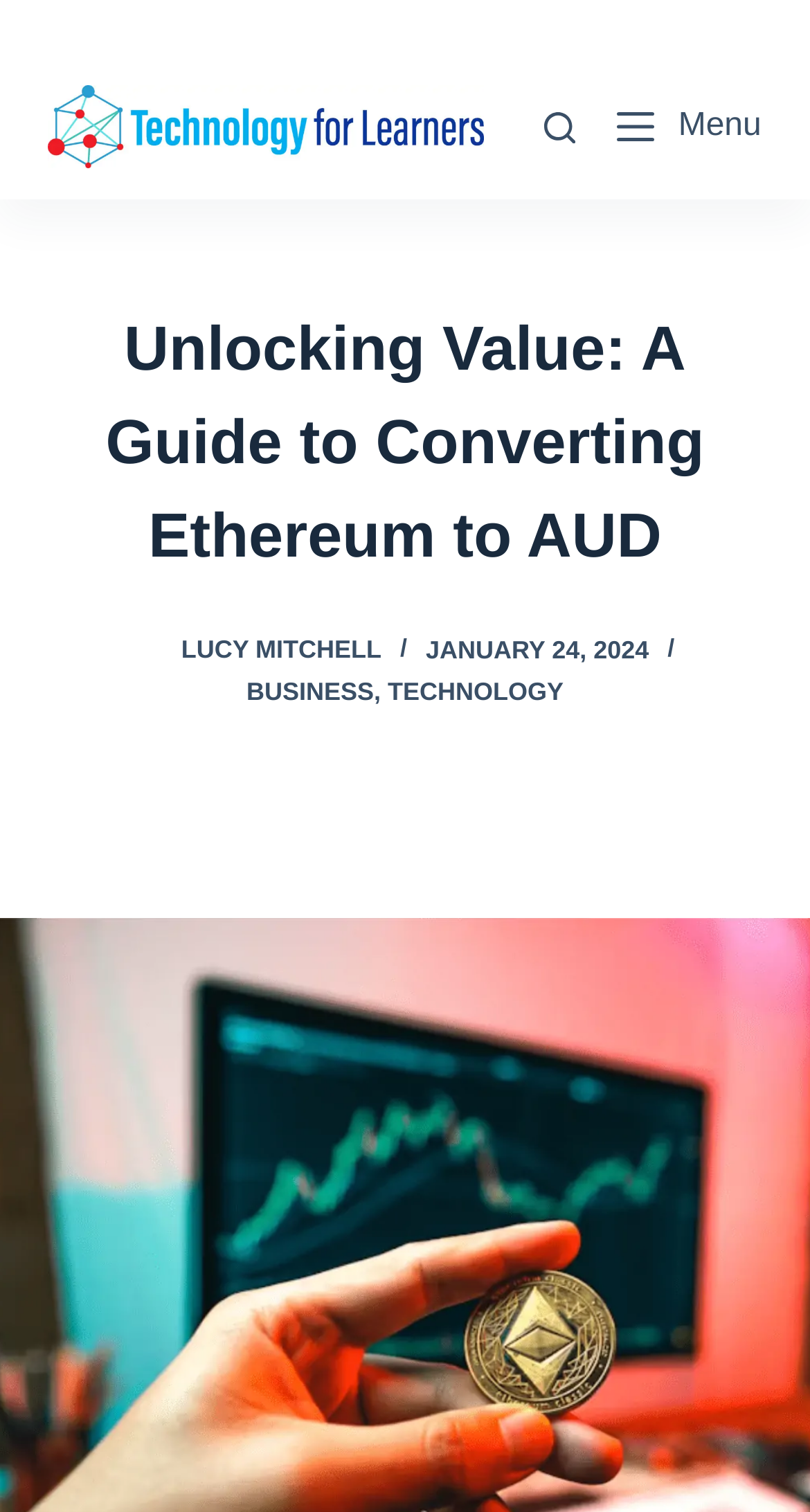Kindly determine the bounding box coordinates for the clickable area to achieve the given instruction: "Click the 'Skip to content' link".

[0.0, 0.0, 0.103, 0.027]